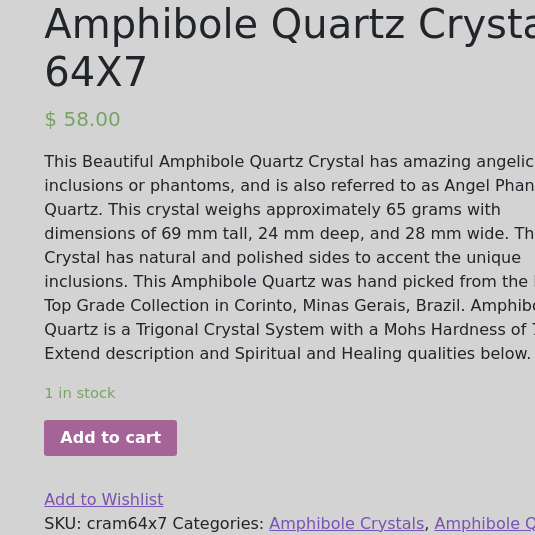Describe the scene in the image with detailed observations.

The image showcases the exquisite "Amphibole Quartz Crystal 64X7," available for $58.00. This beautiful crystal features stunning angelic inclusions, often referred to as Angel Phantom Quartz. Weighing approximately 65 grams, it measures 69 mm in height, 24 mm in depth, and 28 mm in width. The crystal possesses both natural and polished sides that enhance its unique inclusions. Sourced from the esteemed Top Grade Collection in Corinto, Minas Gerais, Brazil, this Amphibole Quartz belongs to the Trigonal Crystal System and boasts a Mohs hardness rating of 7. It's currently in stock, offering a splendid addition to any collection or for those interested in the spiritual and healing properties of crystals. Options to add to the cart or wishlist are also available.